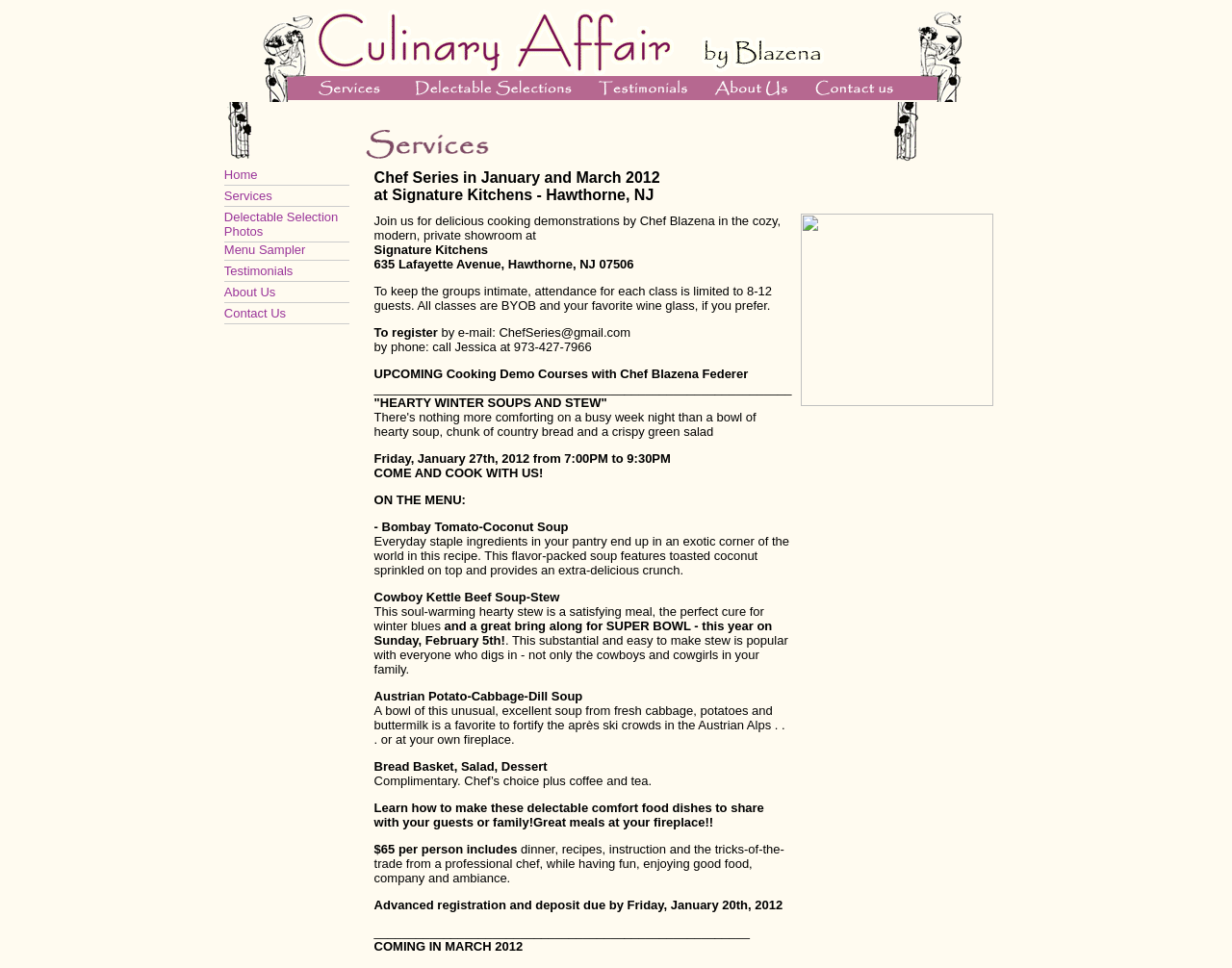Using the format (top-left x, top-left y, bottom-right x, bottom-right y), provide the bounding box coordinates for the described UI element. All values should be floating point numbers between 0 and 1: Services

[0.182, 0.195, 0.221, 0.21]